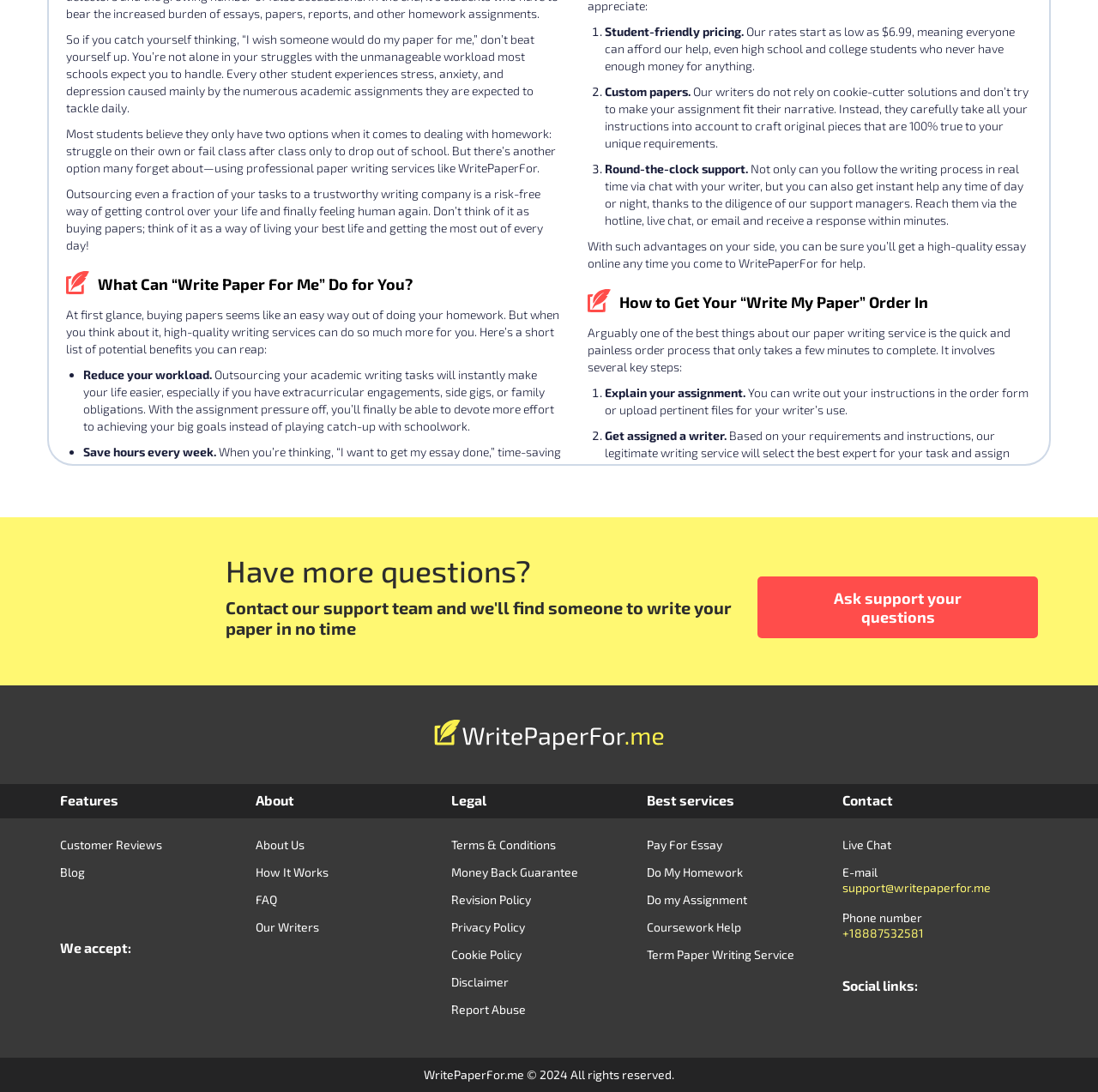Locate the bounding box coordinates of the clickable region necessary to complete the following instruction: "Ask support your questions". Provide the coordinates in the format of four float numbers between 0 and 1, i.e., [left, top, right, bottom].

[0.759, 0.539, 0.876, 0.573]